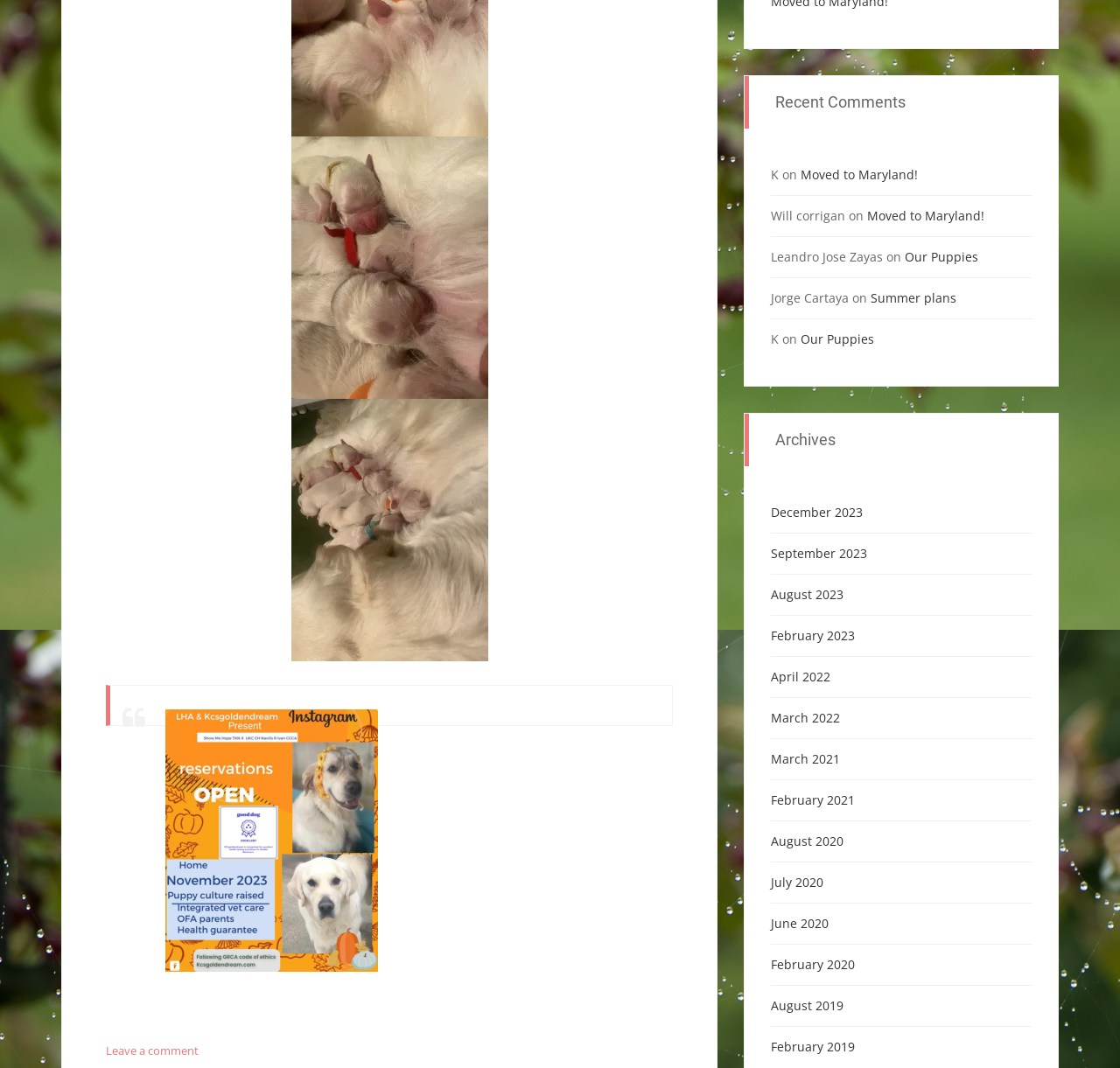Please find and report the bounding box coordinates of the element to click in order to perform the following action: "Read 'Moved to Maryland!' post". The coordinates should be expressed as four float numbers between 0 and 1, in the format [left, top, right, bottom].

[0.715, 0.156, 0.82, 0.171]